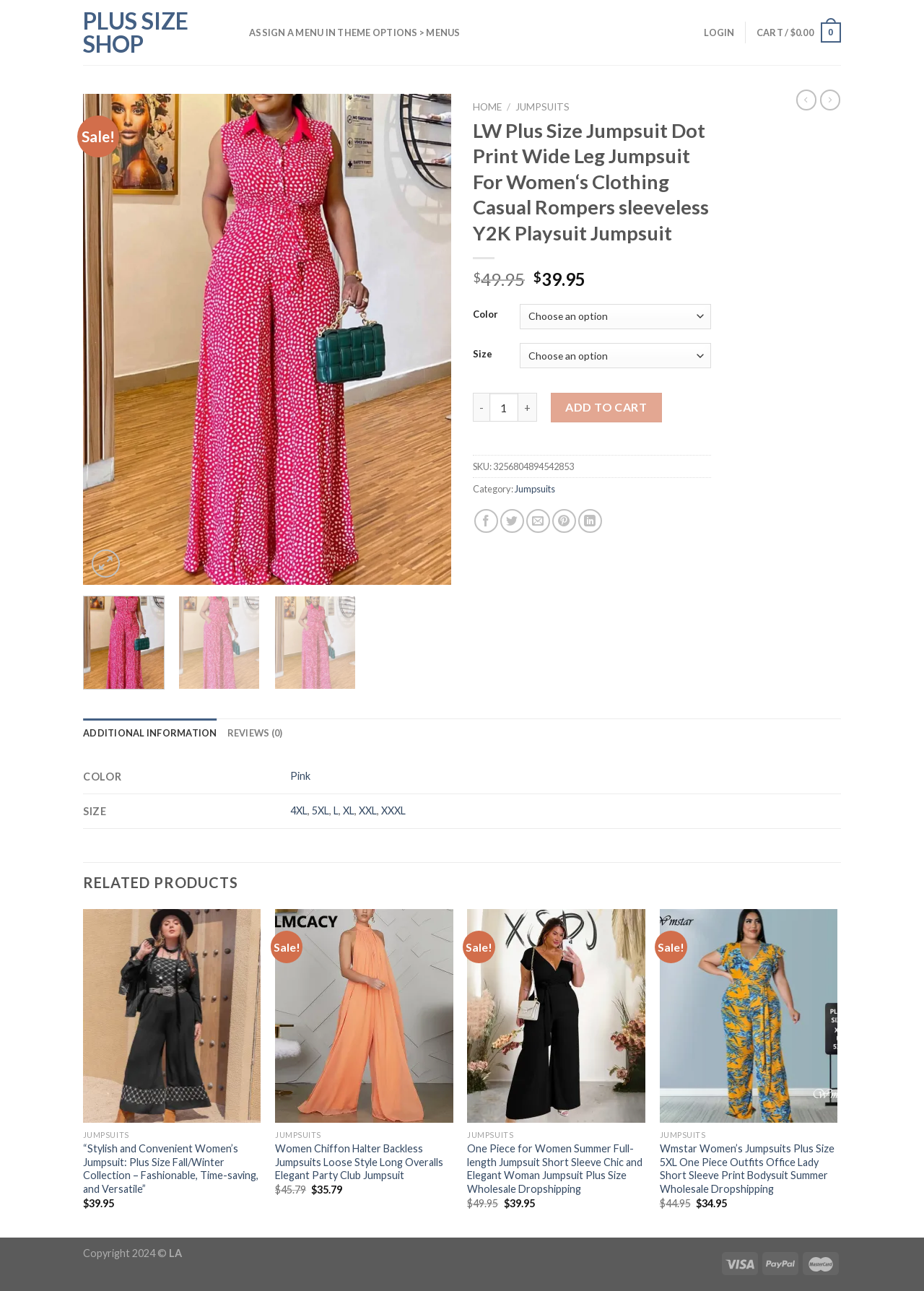Determine the bounding box coordinates of the area to click in order to meet this instruction: "Quick view the related product".

[0.09, 0.87, 0.282, 0.889]